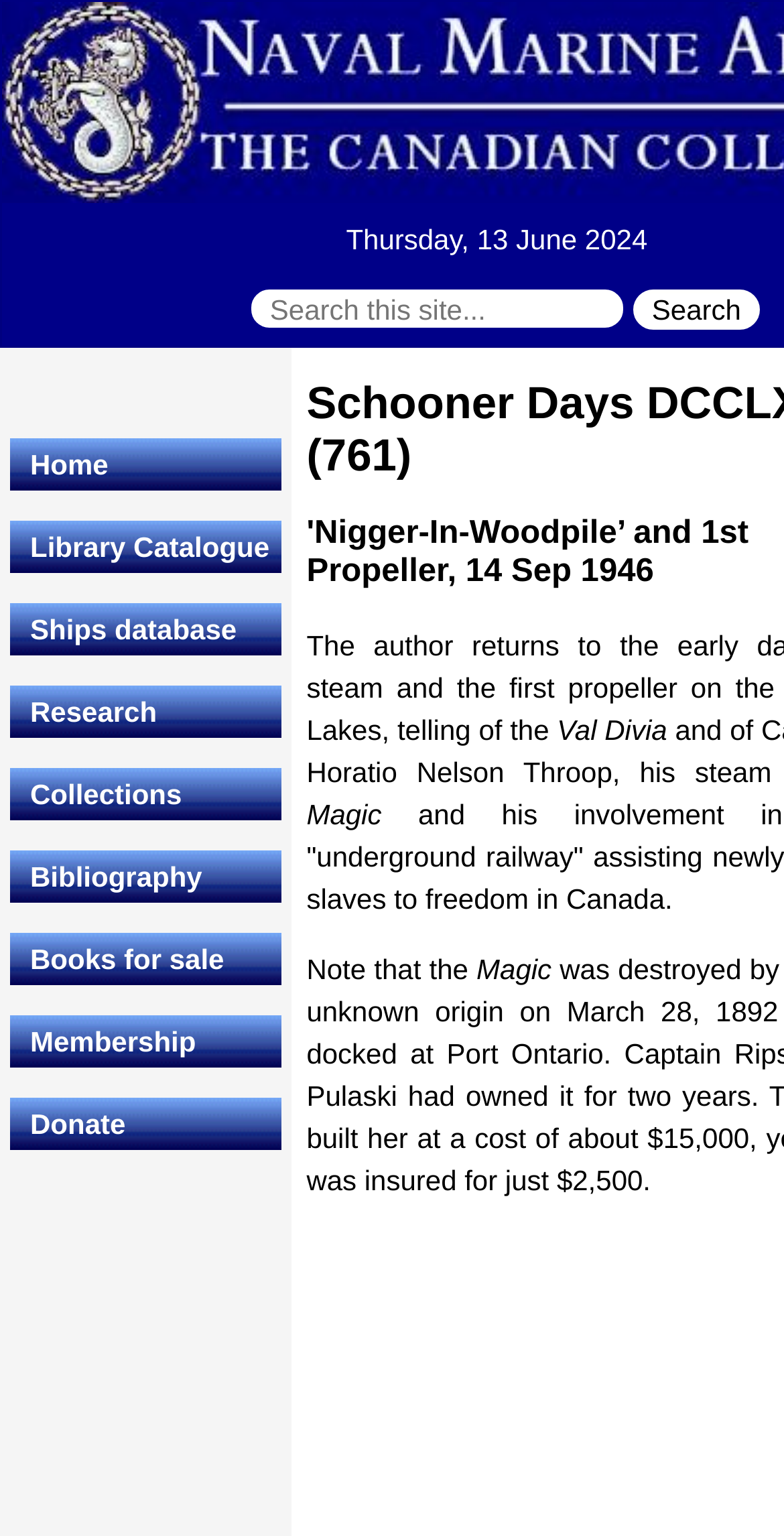Please locate the clickable area by providing the bounding box coordinates to follow this instruction: "Go to Research".

[0.013, 0.446, 0.359, 0.48]